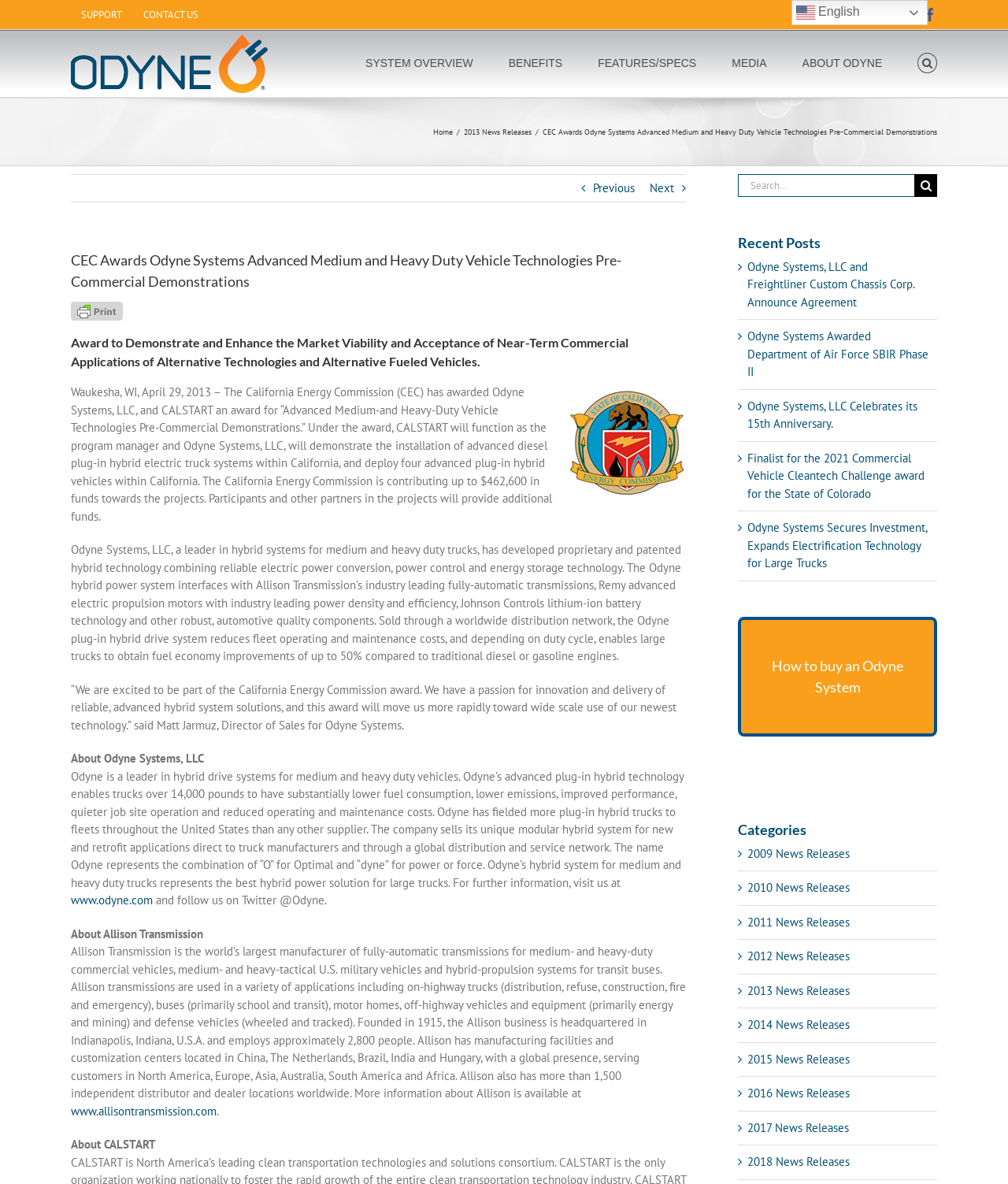What is the main topic of the webpage?
Answer the question with just one word or phrase using the image.

Hybrid utility trucks and vehicles